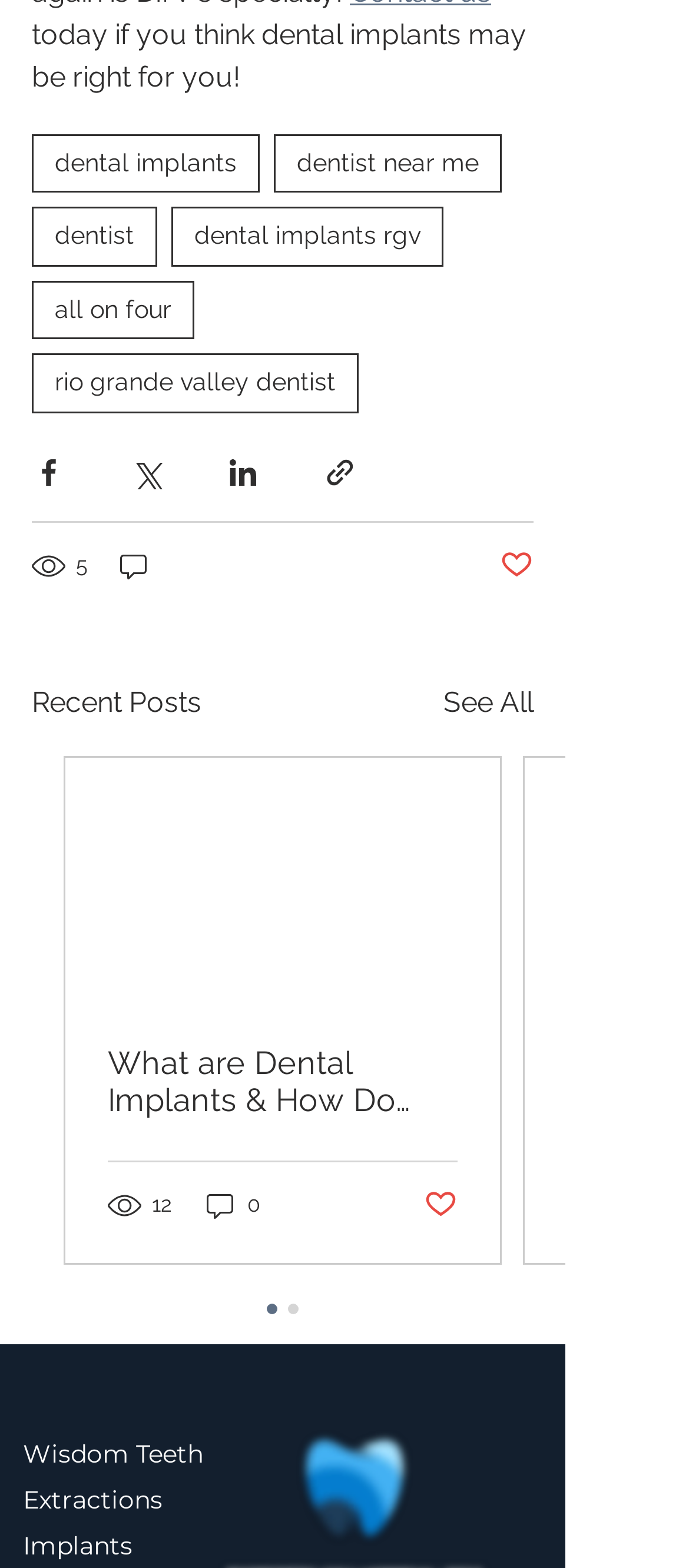How many views does the first post have?
Identify the answer in the screenshot and reply with a single word or phrase.

5 views